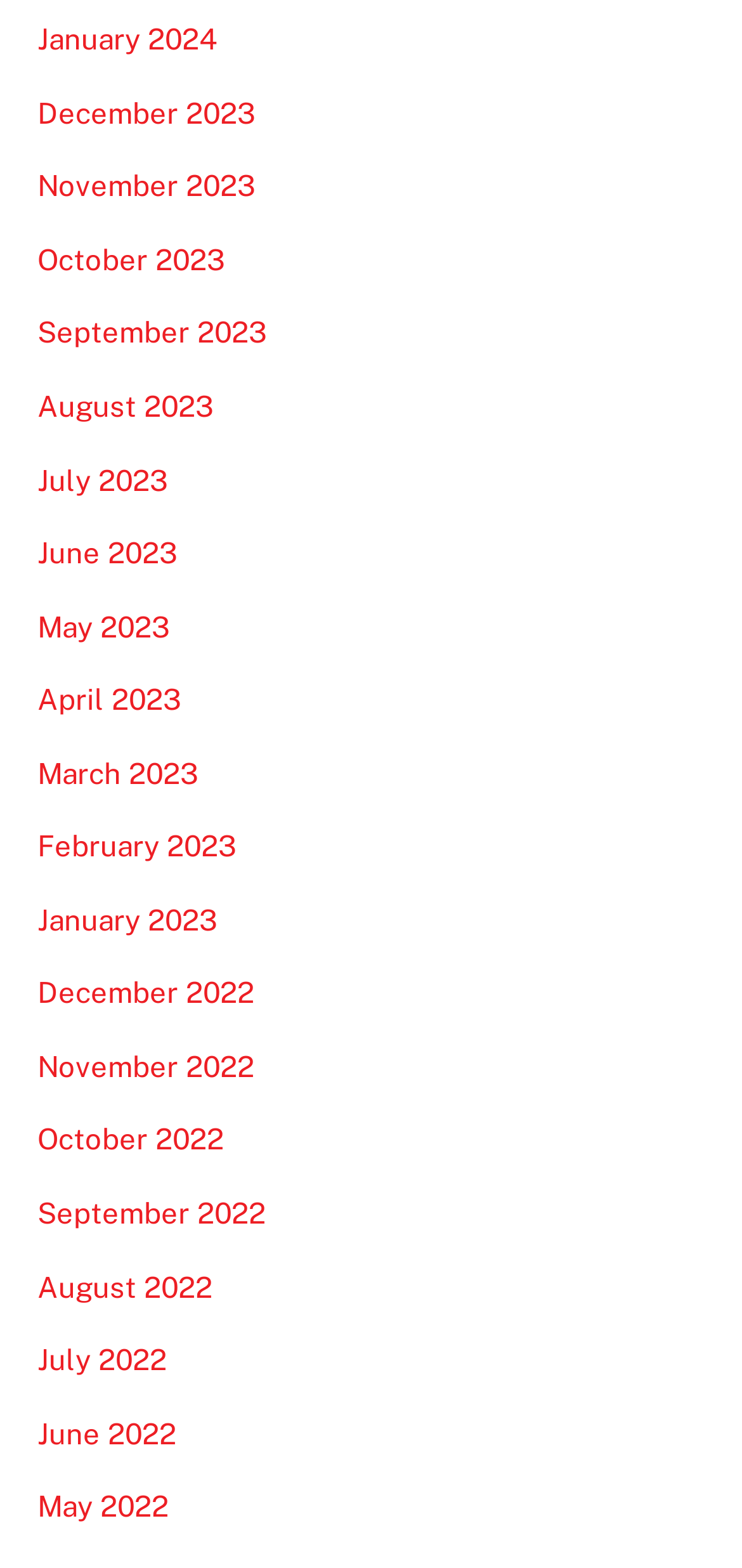What is the earliest month listed?
Please provide a comprehensive answer to the question based on the webpage screenshot.

By examining the list of links, I found that the earliest month listed is December 2022, which is located at the bottom of the list.